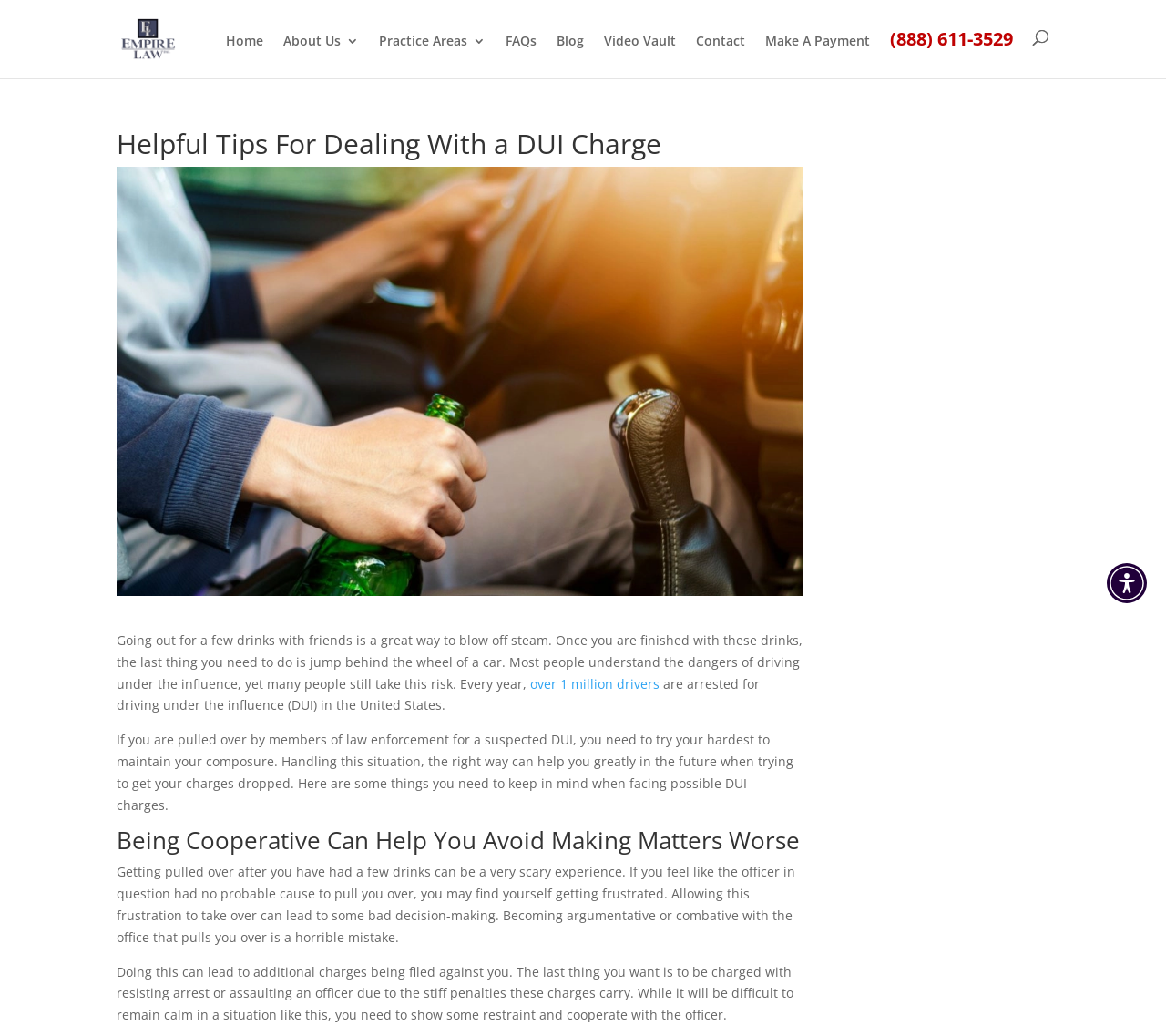For the element described, predict the bounding box coordinates as (top-left x, top-left y, bottom-right x, bottom-right y). All values should be between 0 and 1. Element description: Practice Areas

[0.325, 0.033, 0.416, 0.075]